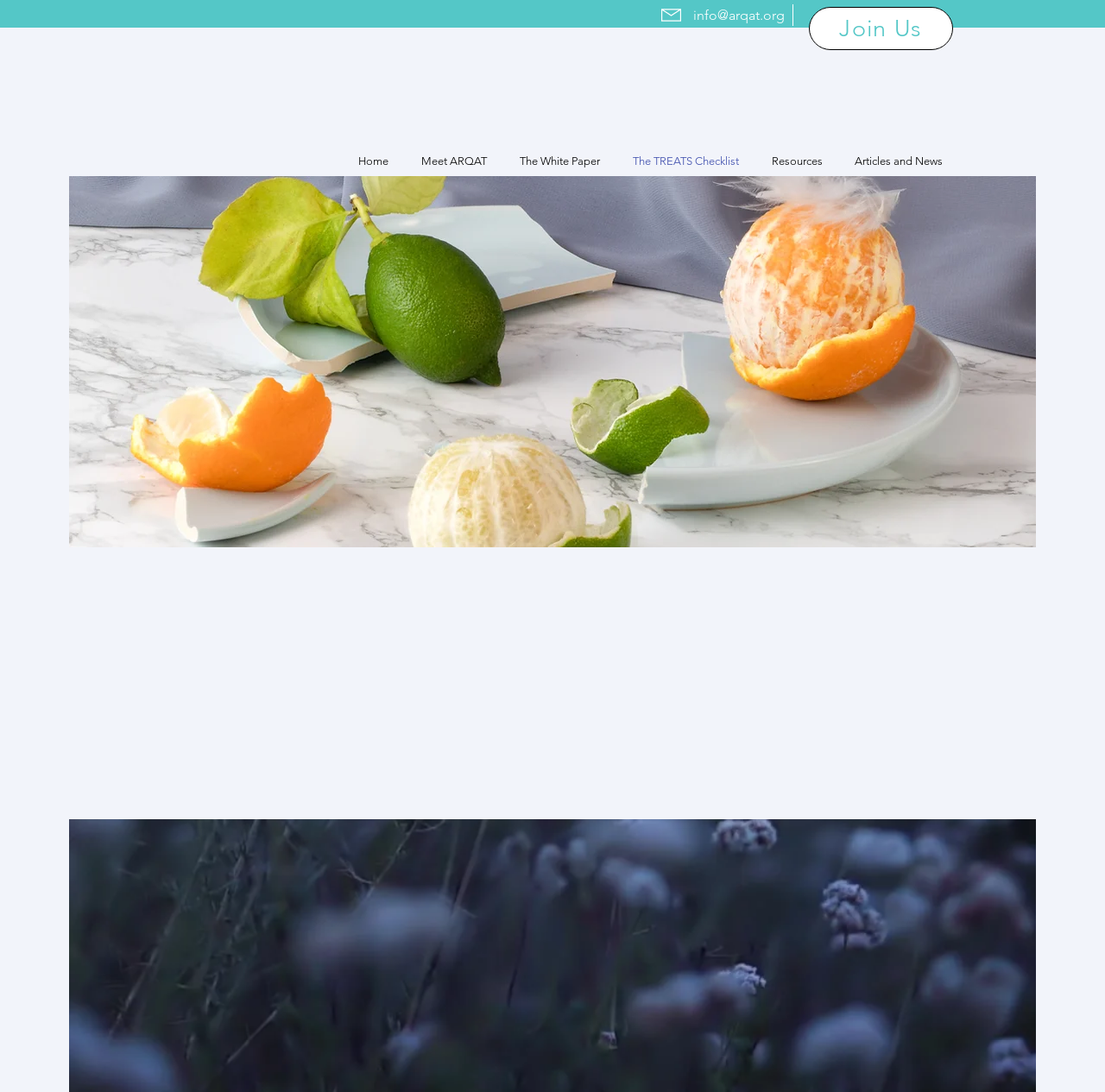Pinpoint the bounding box coordinates of the area that should be clicked to complete the following instruction: "Click the 'Join Us' link". The coordinates must be given as four float numbers between 0 and 1, i.e., [left, top, right, bottom].

[0.732, 0.006, 0.862, 0.046]